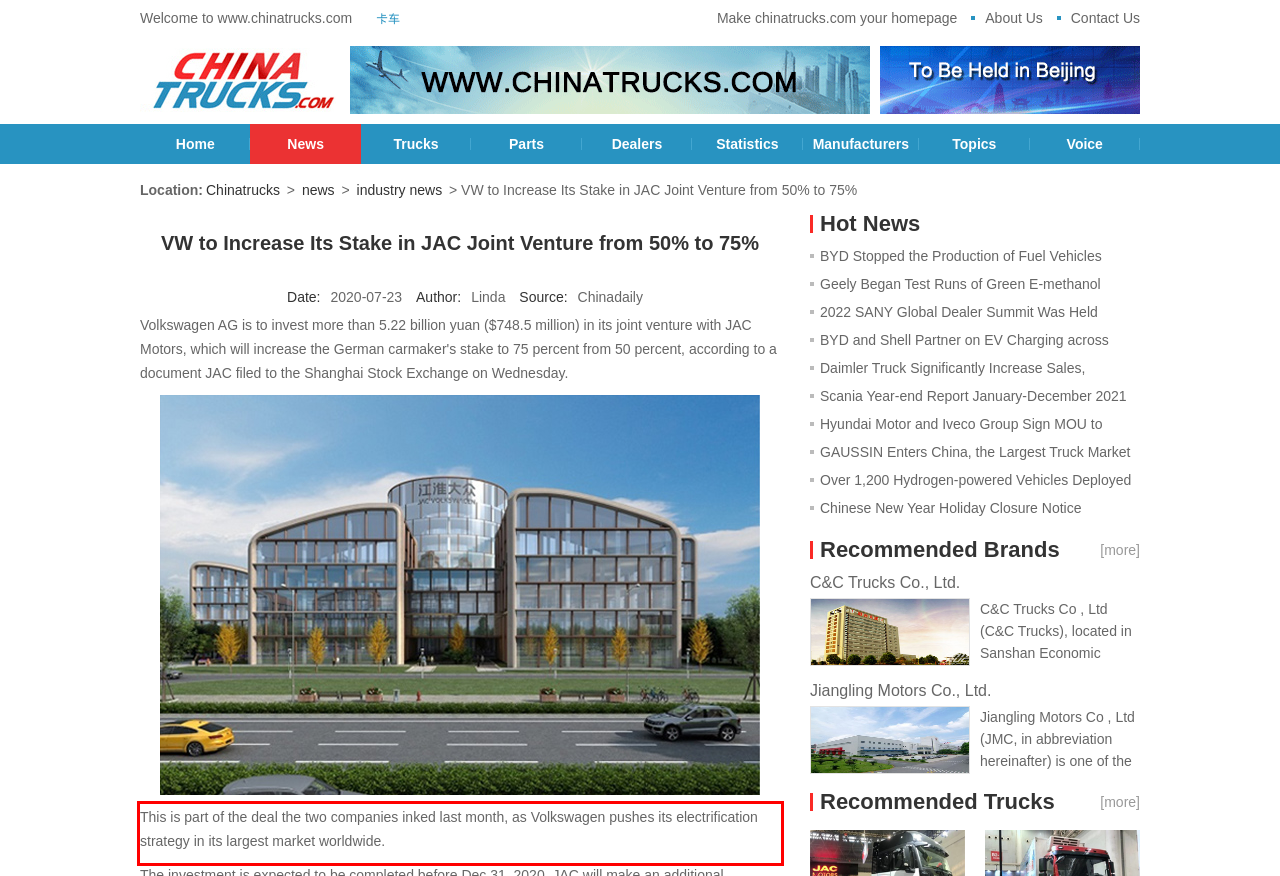By examining the provided screenshot of a webpage, recognize the text within the red bounding box and generate its text content.

This is part of the deal the two companies inked last month, as Volkswagen pushes its electrification strategy in its largest market worldwide.